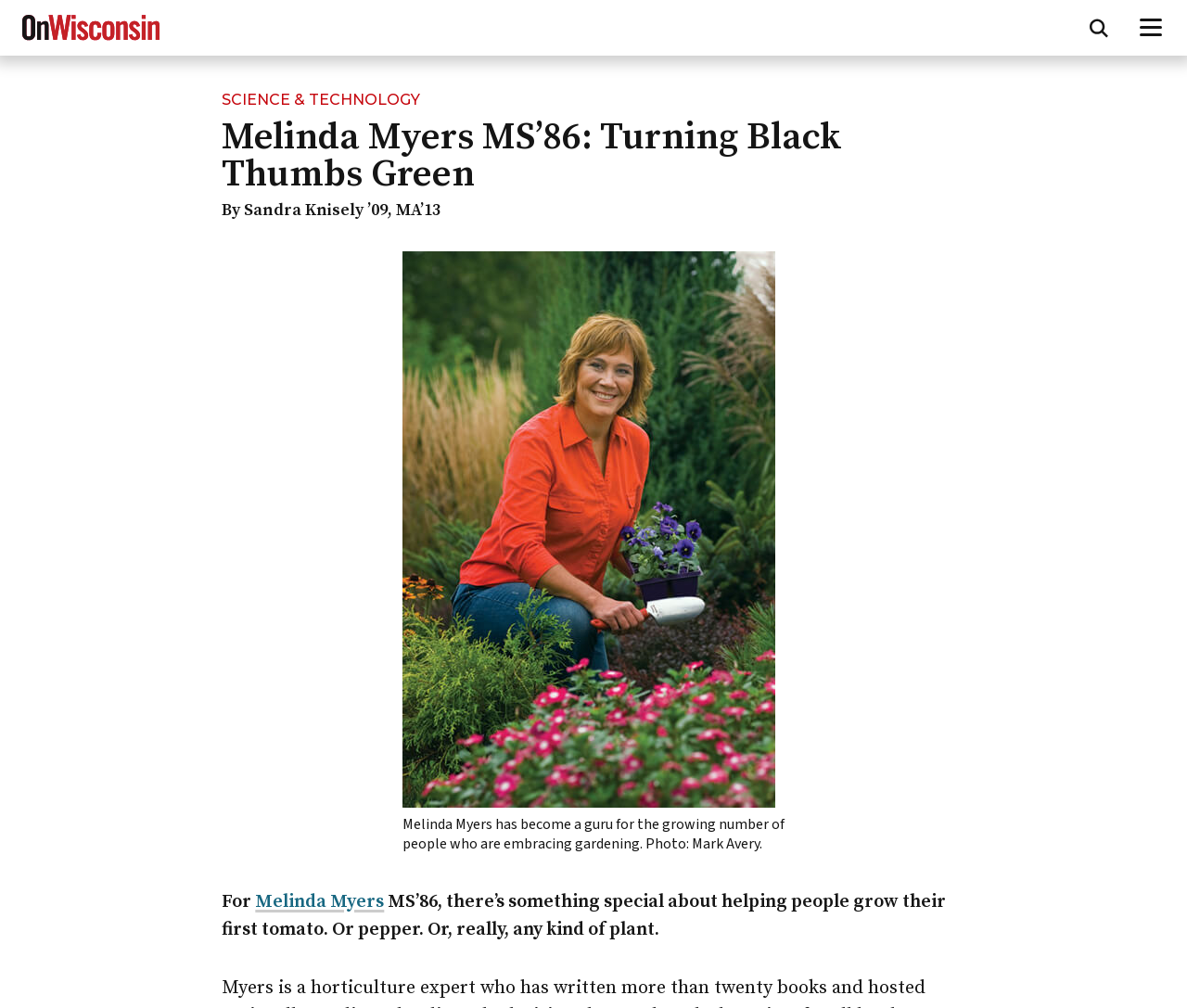Explain in detail what is displayed on the webpage.

The webpage is about Melinda Myers, an alumnus of the university, who has a passion for helping people grow their first tomato or other plants. At the top left of the page, there is a link to skip to the main content. Next to it, there is a link to "On Wisconsin Magazine" with an accompanying image. On the top right, there are two buttons: one to open a search form and another to open a menu.

Below the top navigation, there is a link to "SCIENCE & TECHNOLOGY" followed by a heading that reads "Melinda Myers MS’86: Turning Black Thumbs Green". Underneath the heading, there is a byline "By Sandra Knisely ’09, MA’13". 

The main content of the page features a large image of Melinda Myers, with a caption that describes her as a guru for people who are embracing gardening. The image takes up most of the width of the page. Above the image, there is a link to an unknown destination. Below the image, there is a paragraph of text that starts with "For Melinda Myers MS’86, there’s something special about helping people grow their first tomato. Or pepper. Or, really, any kind of plant."